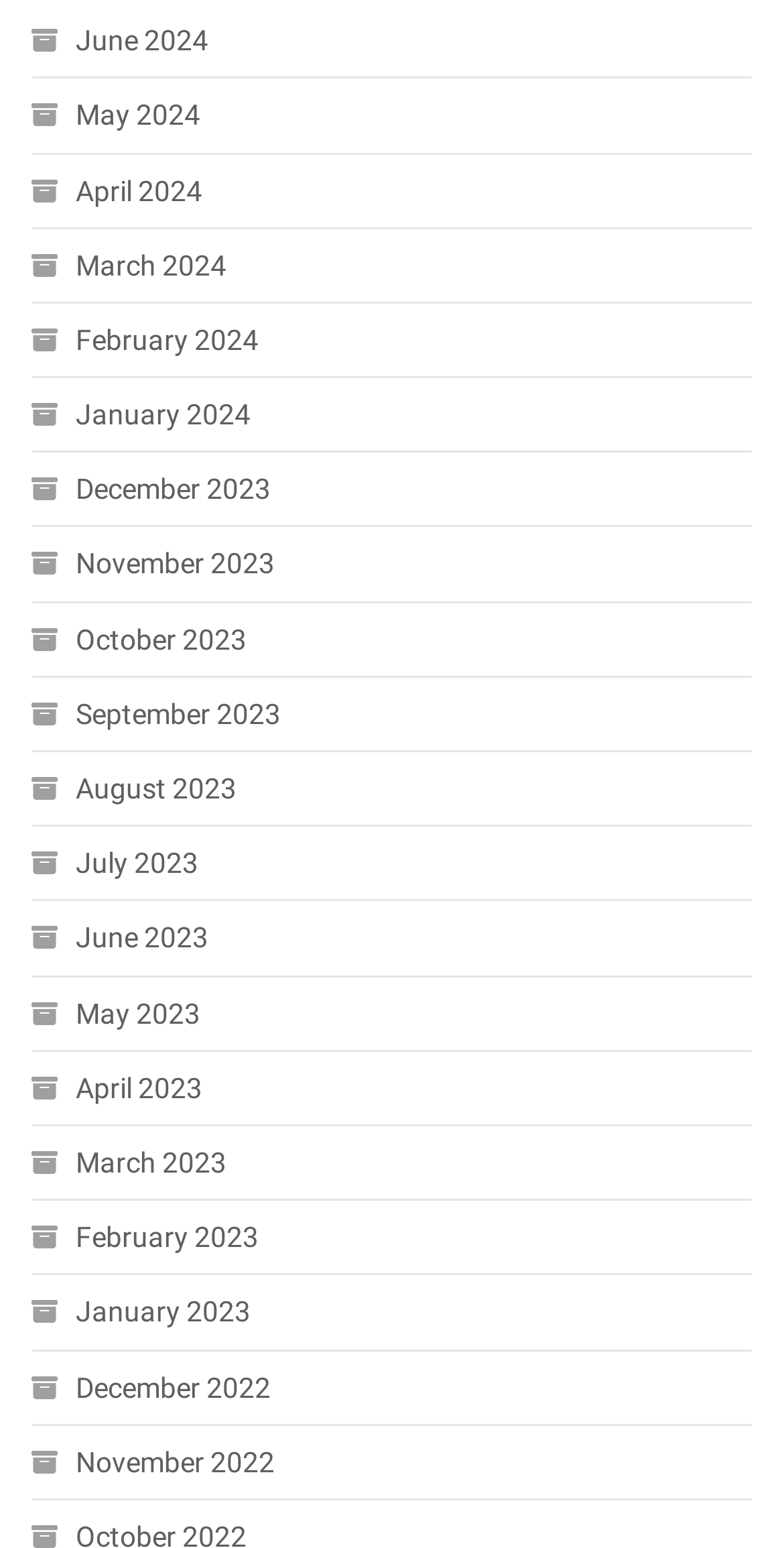Using the image as a reference, answer the following question in as much detail as possible:
What symbol is used before each month?

I observed that each link in the list has a symbol '' before the month name, which appears to be a calendar icon.